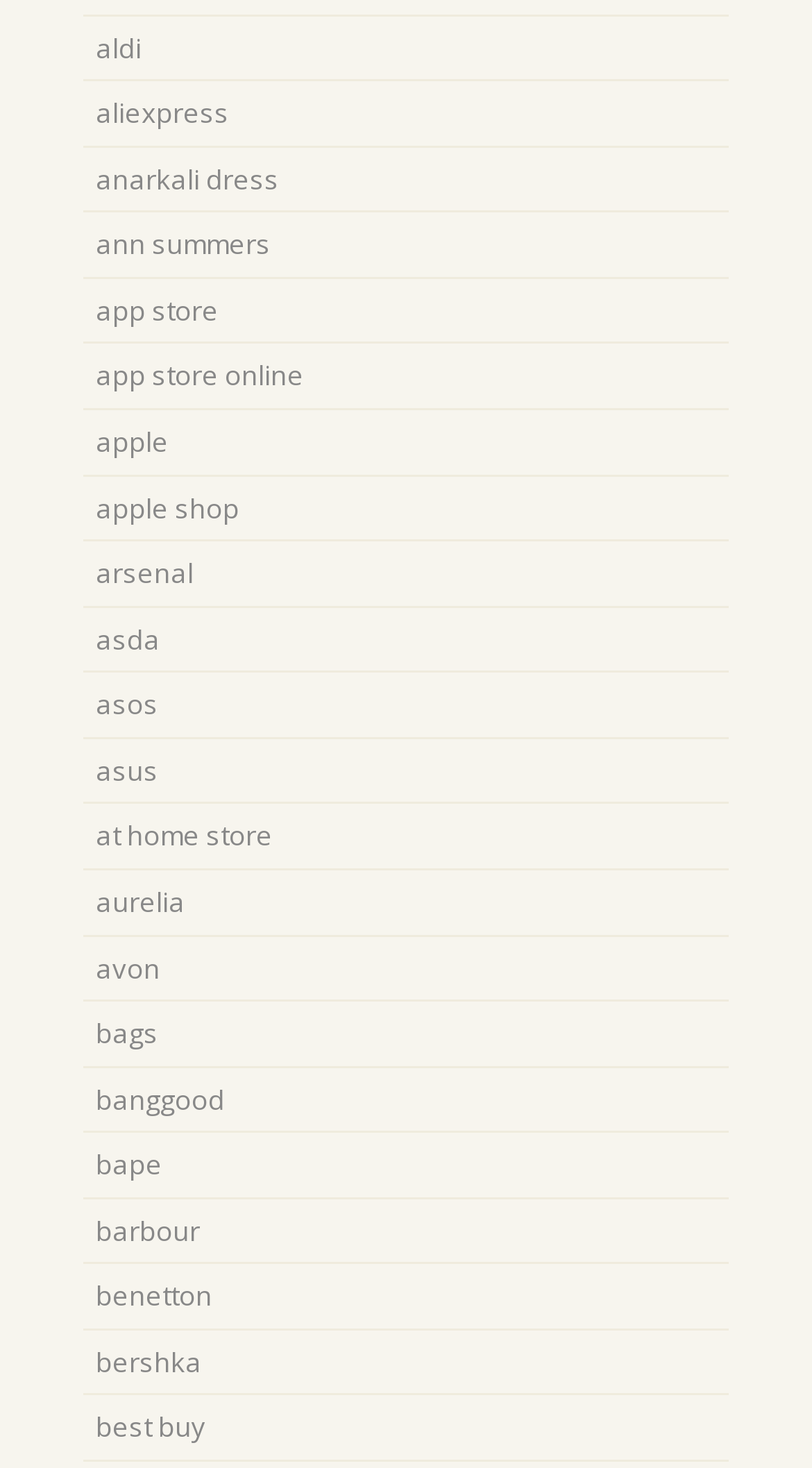Please find the bounding box coordinates of the element that must be clicked to perform the given instruction: "check asos". The coordinates should be four float numbers from 0 to 1, i.e., [left, top, right, bottom].

[0.118, 0.467, 0.195, 0.493]